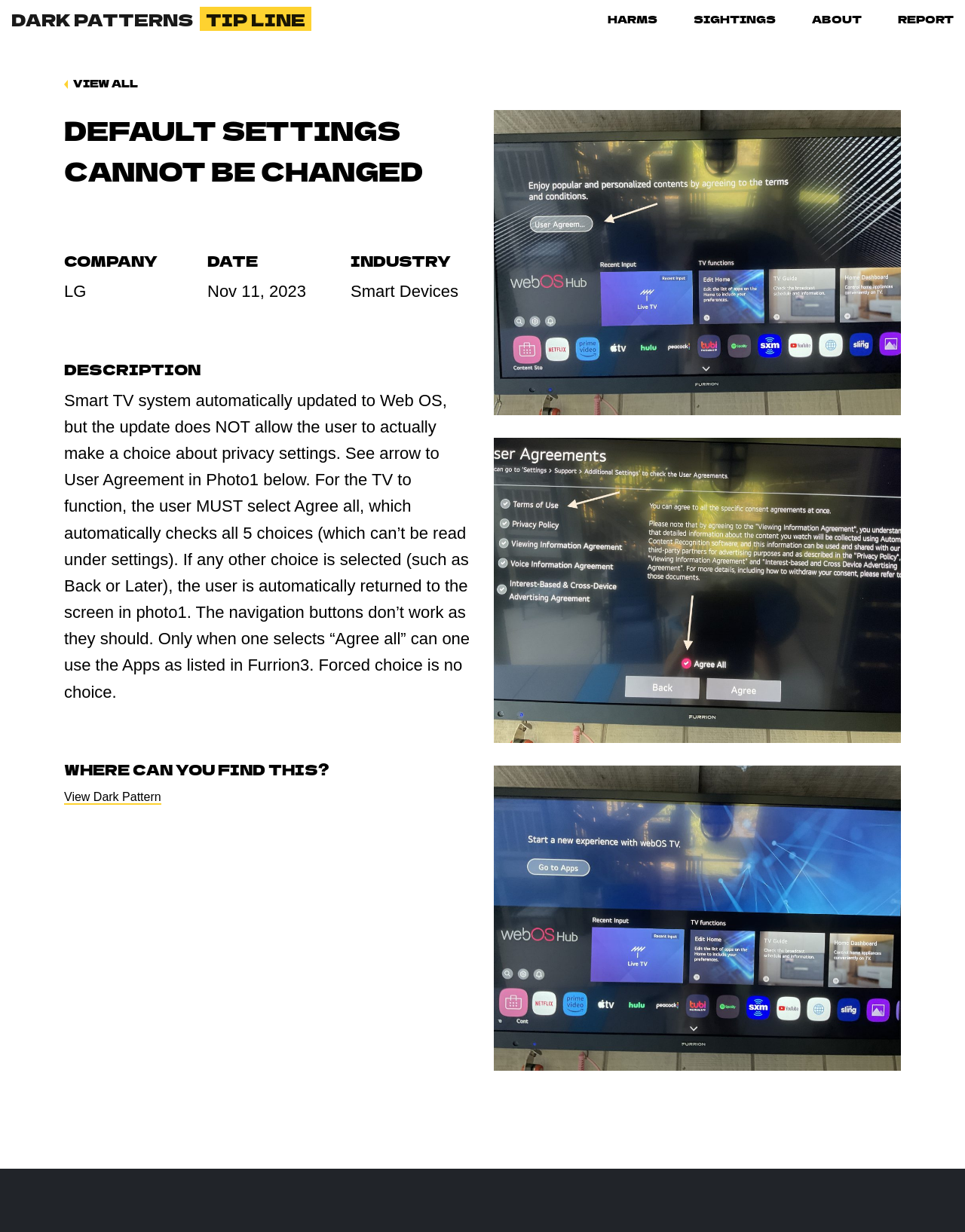Illustrate the webpage with a detailed description.

The webpage is about a dark pattern tip line, specifically focusing on a case where default settings cannot be changed. At the top, there is a navigation menu with five links: "DARK PATTERNS TIP LINE", "HARMS", "SIGHTINGS", "ABOUT", and "REPORT", aligned horizontally across the top of the page.

Below the navigation menu, there is a section with a heading "DEFAULT SETTINGS CANNOT BE CHANGED" and a link "VIEW ALL" to the right of it. Underneath, there are several sections with headings "COMPANY", "DATE", "INDUSTRY", and "DESCRIPTION", each containing static text with relevant information. The "DESCRIPTION" section is the longest, describing a specific dark pattern case where a smart TV system's update does not allow users to make a choice about privacy settings.

Further down, there is another section with a heading "WHERE CAN YOU FIND THIS?" and a link "View Dark Pattern" below it. Overall, the webpage appears to be a report or a submission about a specific dark pattern case, with various sections providing details about the case.